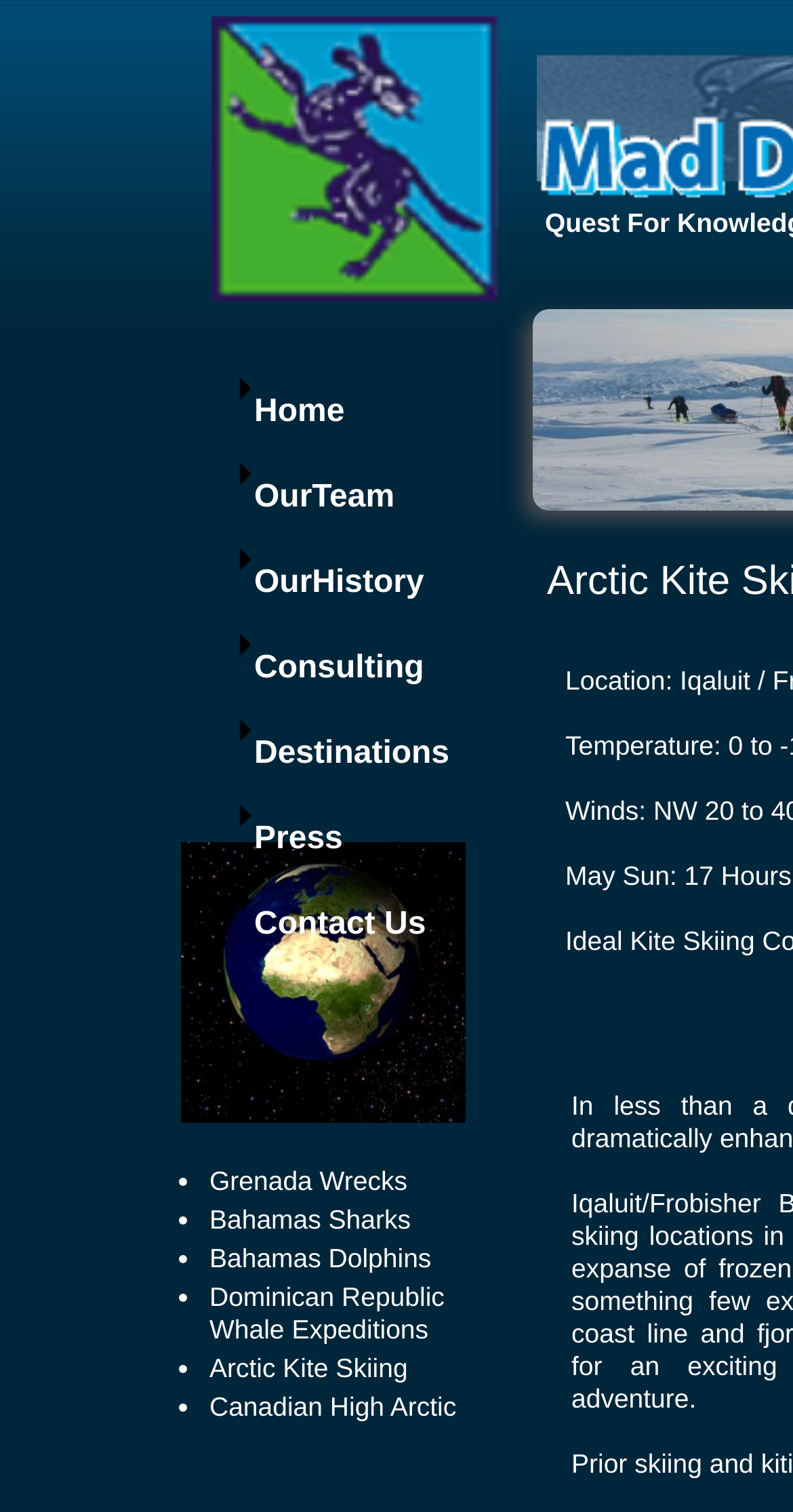Please provide a detailed answer to the question below based on the screenshot: 
What is the first destination listed?

I looked at the first list item and found the text 'Grenada Wrecks' which is the first destination listed.